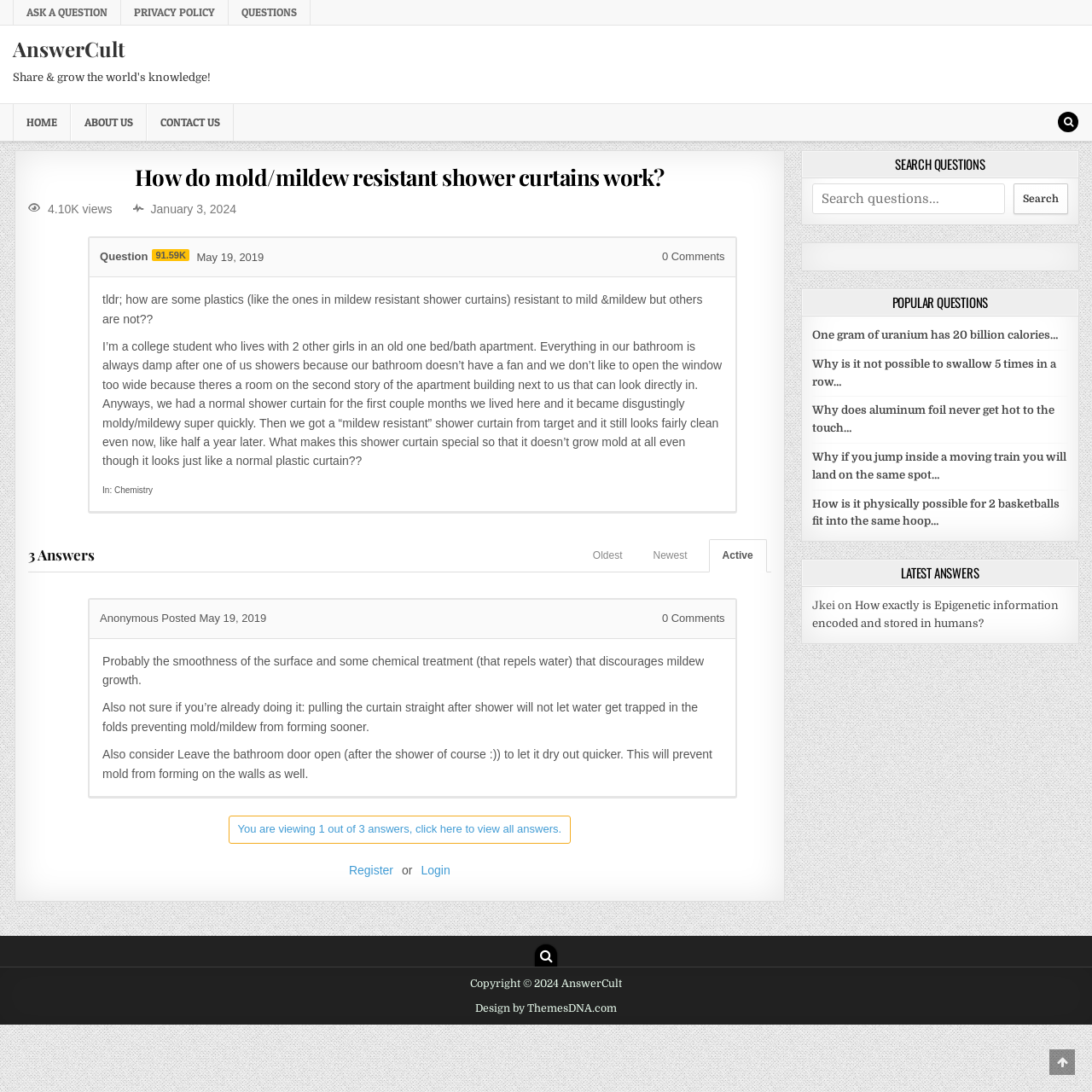What is the date of the first answer?
Based on the image, answer the question with a single word or brief phrase.

May 19, 2019